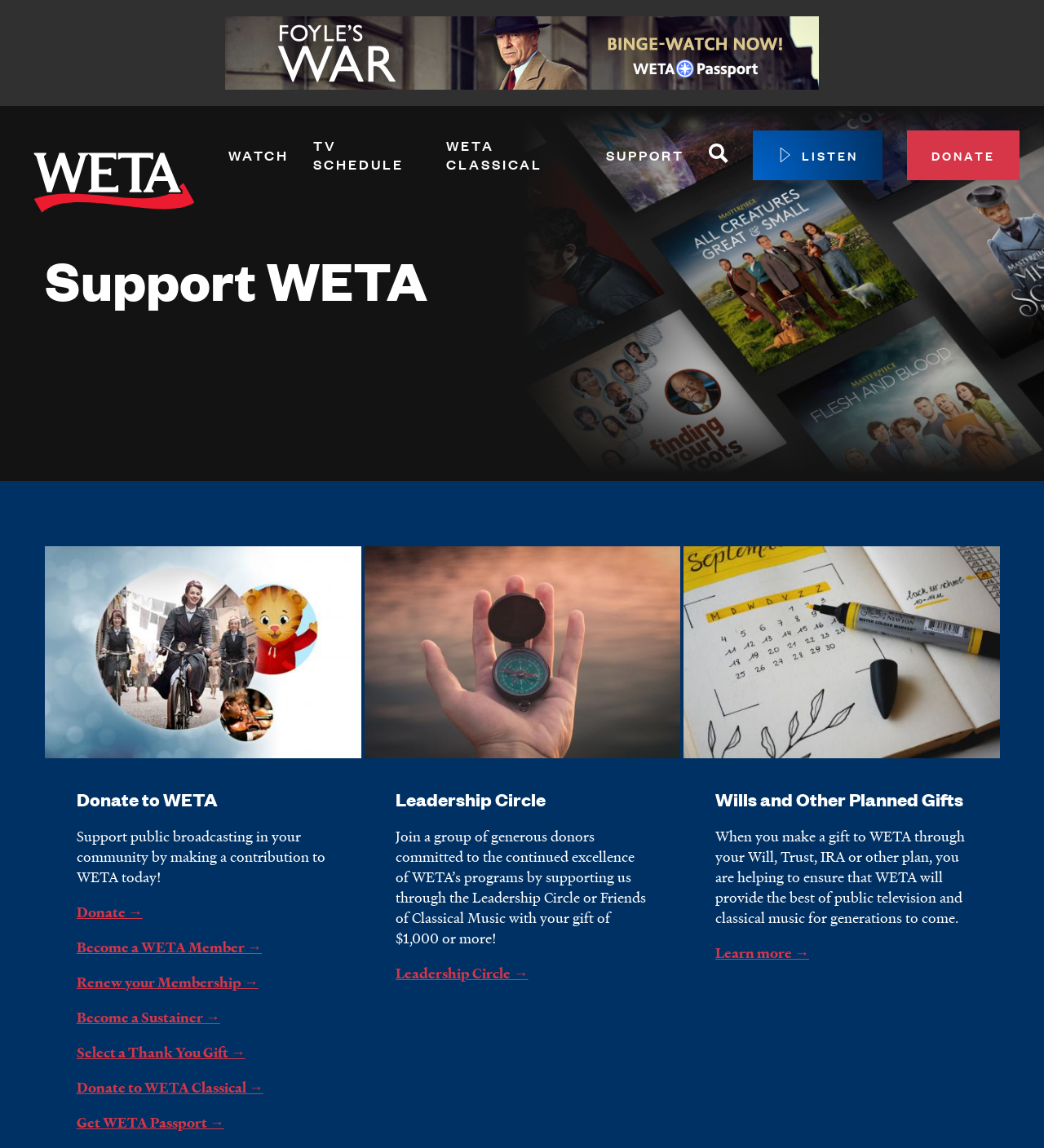Please reply to the following question using a single word or phrase: 
What is the name of the classical music program?

WETA Classical